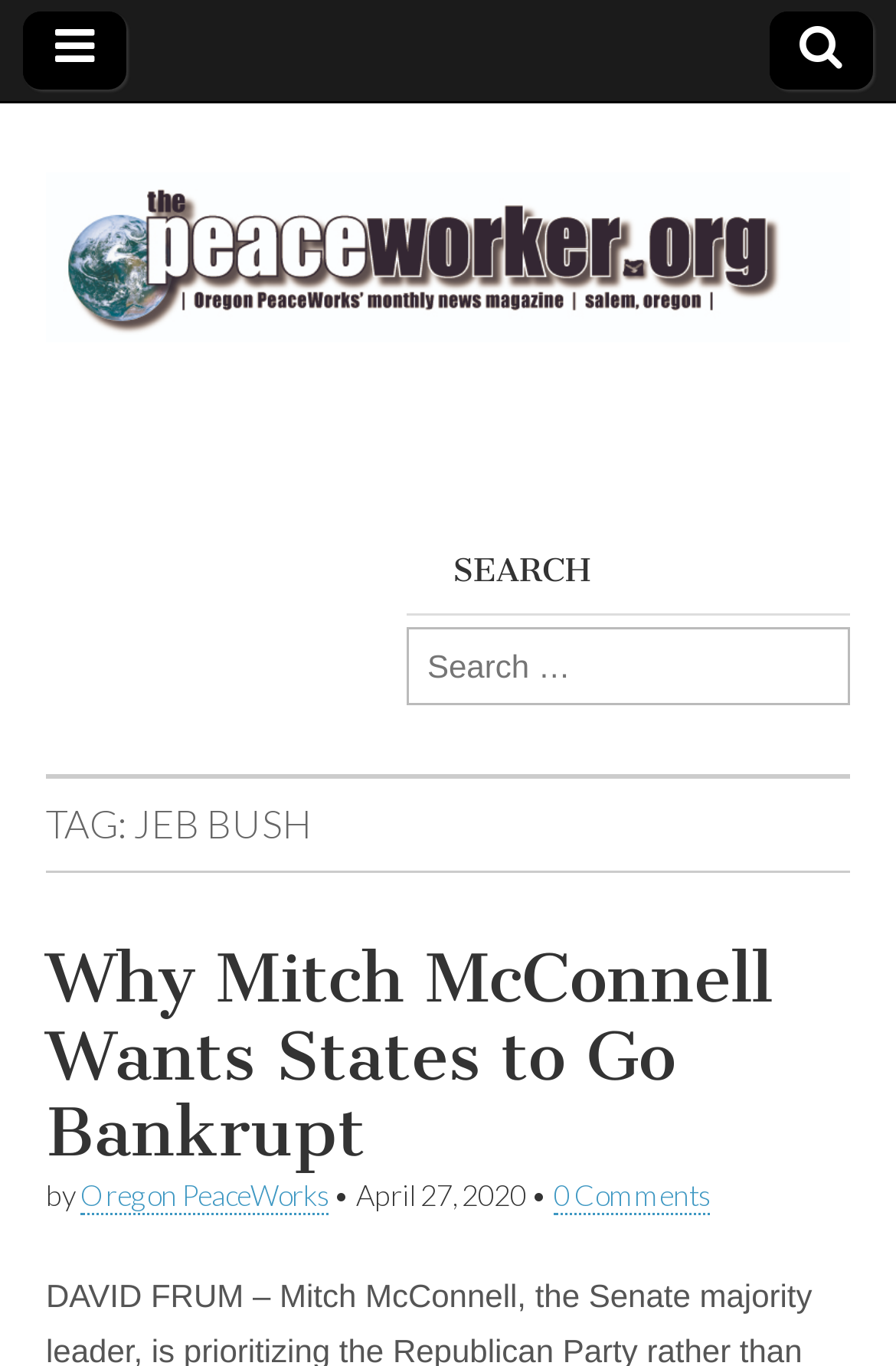Determine the title of the webpage and give its text content.

TAG: JEB BUSH